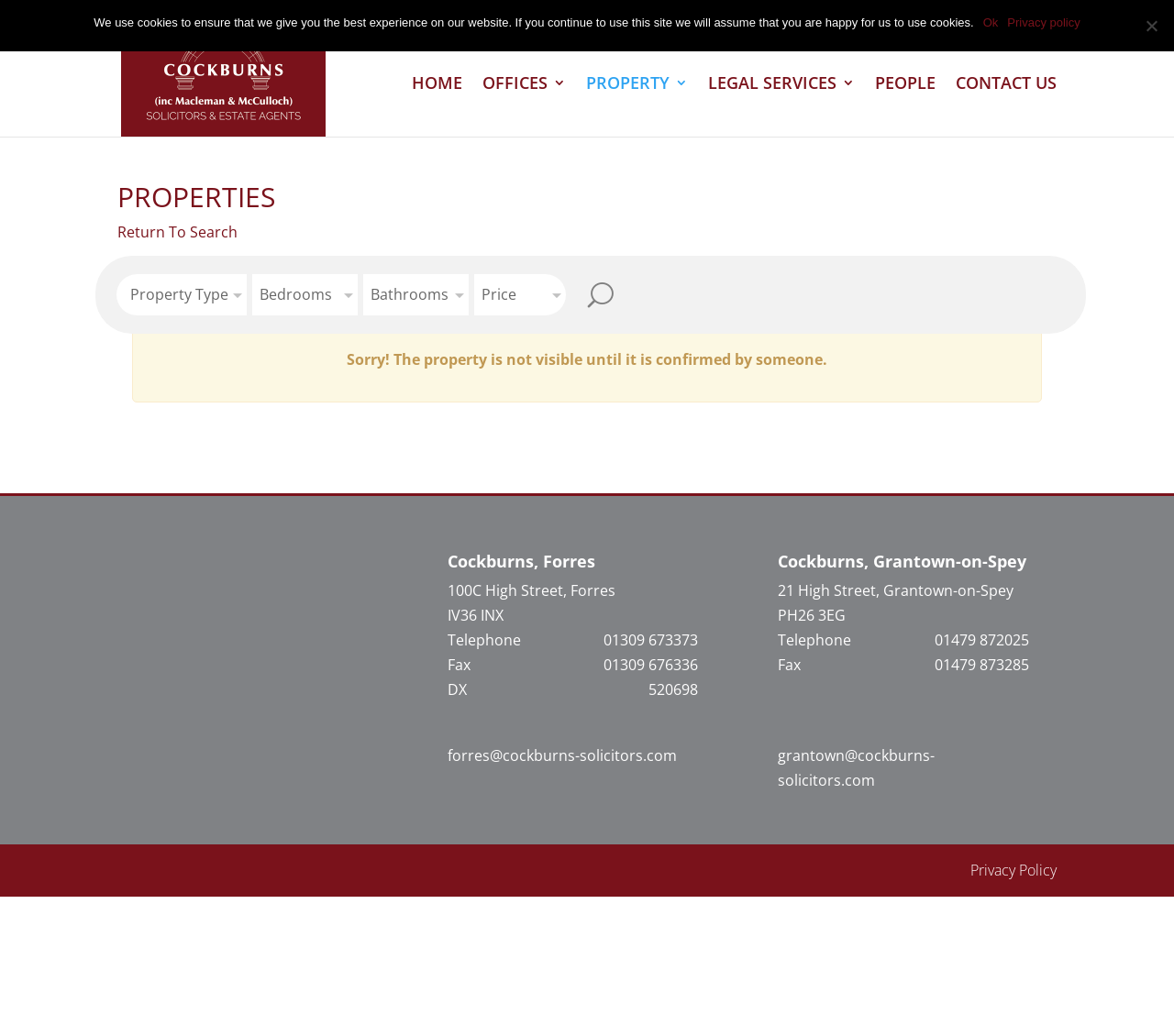Please identify the bounding box coordinates of the element on the webpage that should be clicked to follow this instruction: "Search for properties". The bounding box coordinates should be given as four float numbers between 0 and 1, formatted as [left, top, right, bottom].

[0.488, 0.264, 0.535, 0.301]